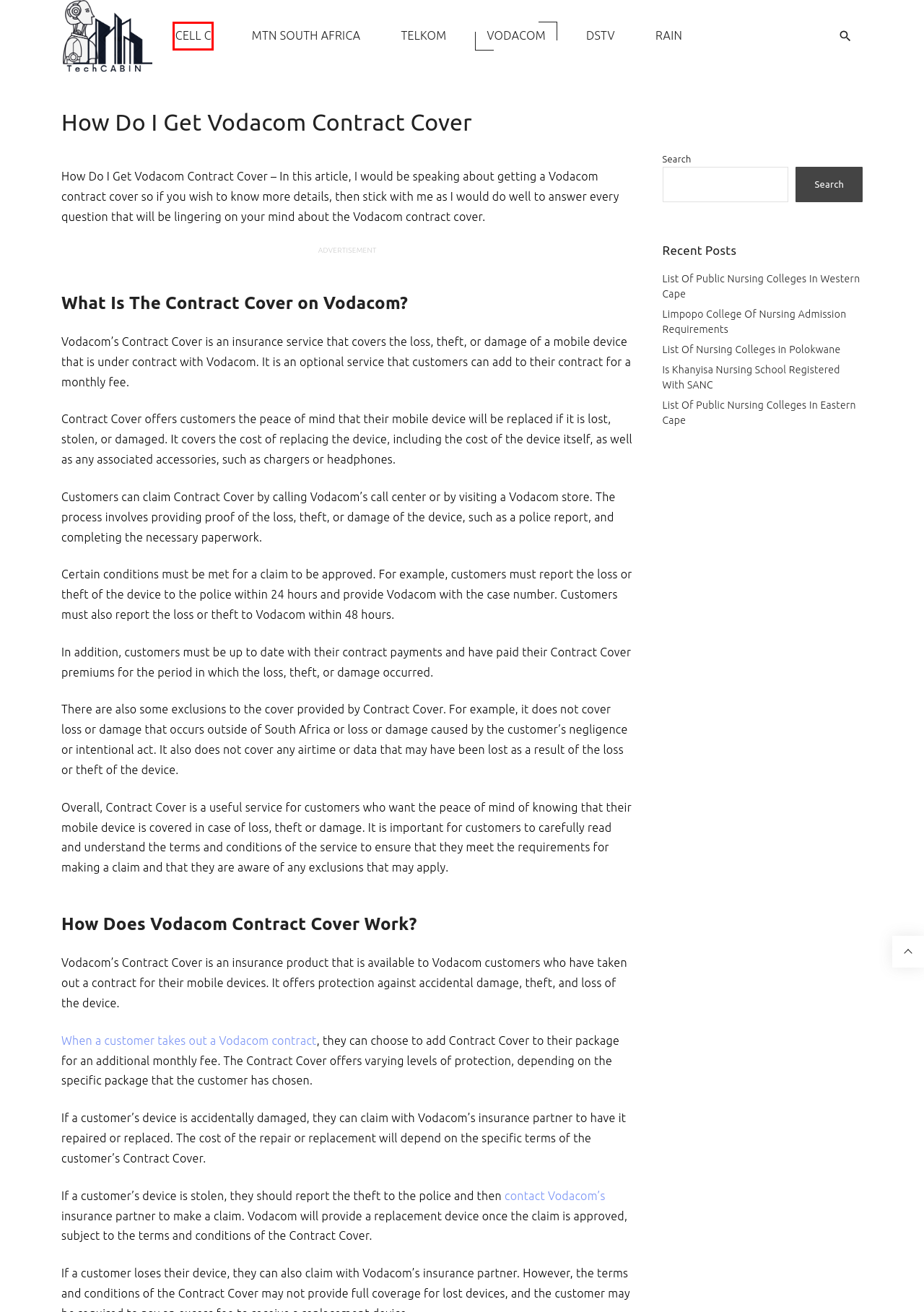You have received a screenshot of a webpage with a red bounding box indicating a UI element. Please determine the most fitting webpage description that matches the new webpage after clicking on the indicated element. The choices are:
A. List Of Nursing Colleges in Polokwane 2024
B. RAIN - Tech Cabin
C. Is Khanyisa Nursing School Registered With SANC
D. CELL C
E. Limpopo College Of Nursing Admission Requirements 2024
F. Tech Cabin -
G. TELKOM - Tech Cabin
H. MTN SOUTH AFRICA - Tech Cabin

D